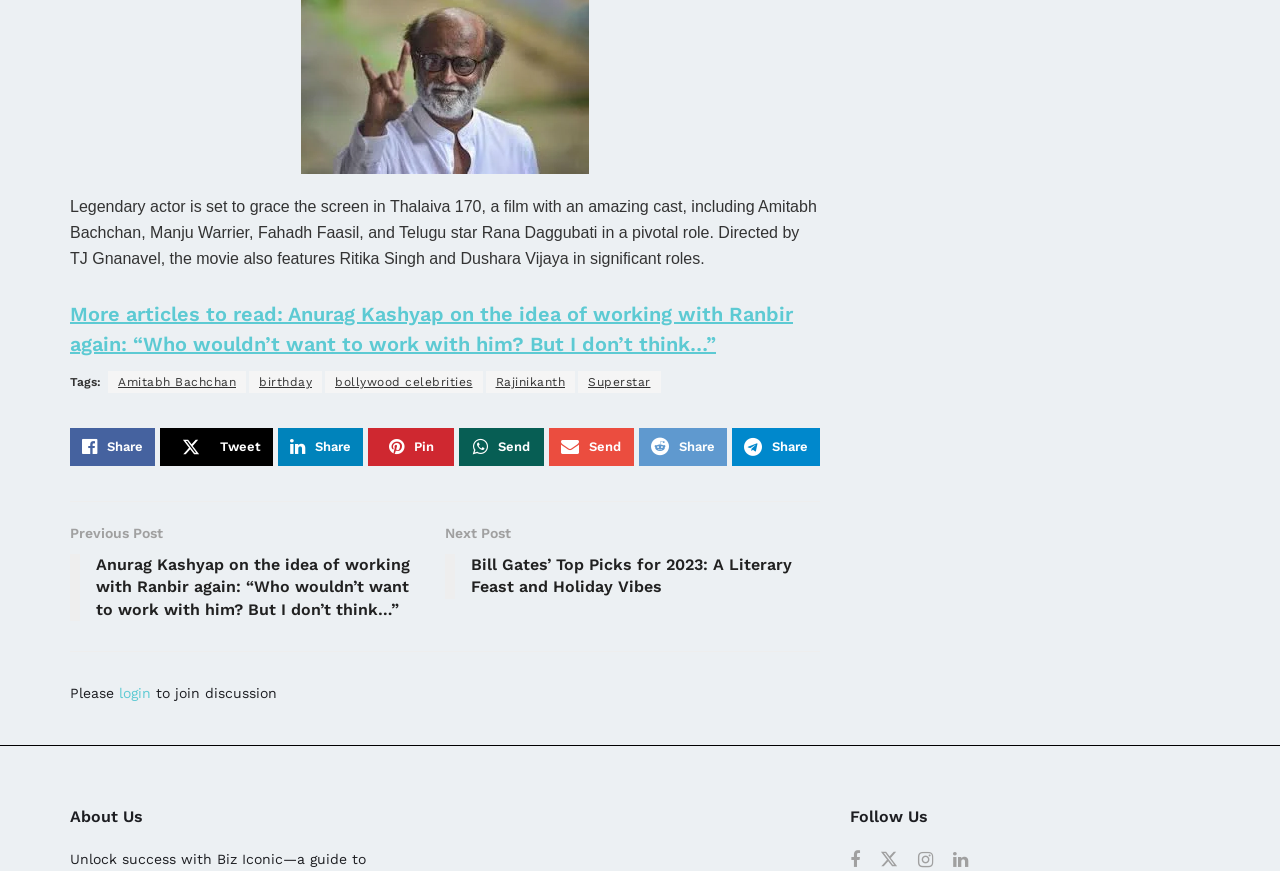Please predict the bounding box coordinates (top-left x, top-left y, bottom-right x, bottom-right y) for the UI element in the screenshot that fits the description: bollywood celebrities

[0.254, 0.426, 0.377, 0.451]